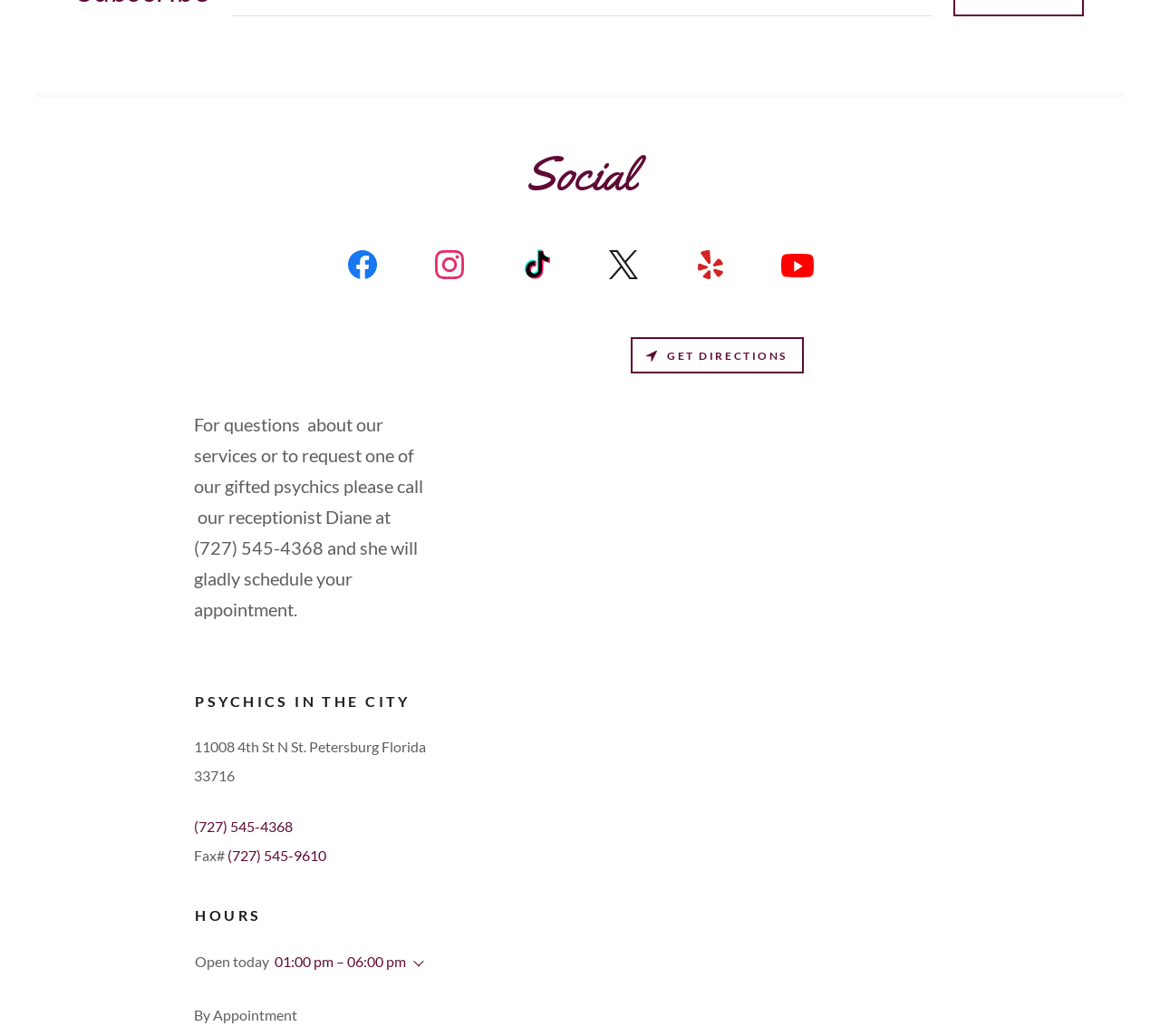What is the address of the business?
Please ensure your answer to the question is detailed and covers all necessary aspects.

The address of the business can be found in the static text element with the text '11008 4th St N St. Petersburg Florida 33716' located near the top of the webpage.